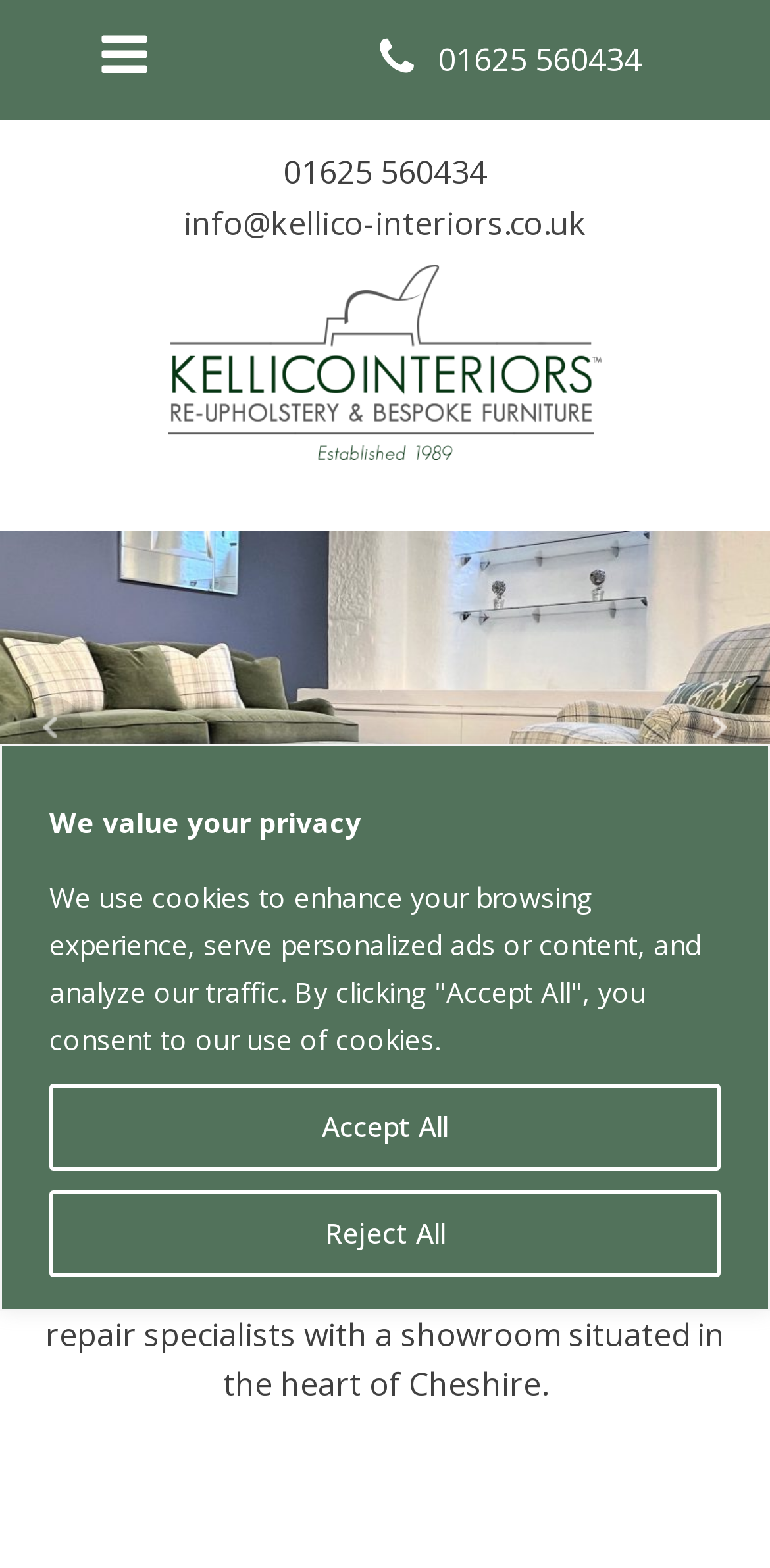Find the bounding box coordinates of the clickable element required to execute the following instruction: "Call the phone number". Provide the coordinates as four float numbers between 0 and 1, i.e., [left, top, right, bottom].

[0.569, 0.024, 0.833, 0.051]